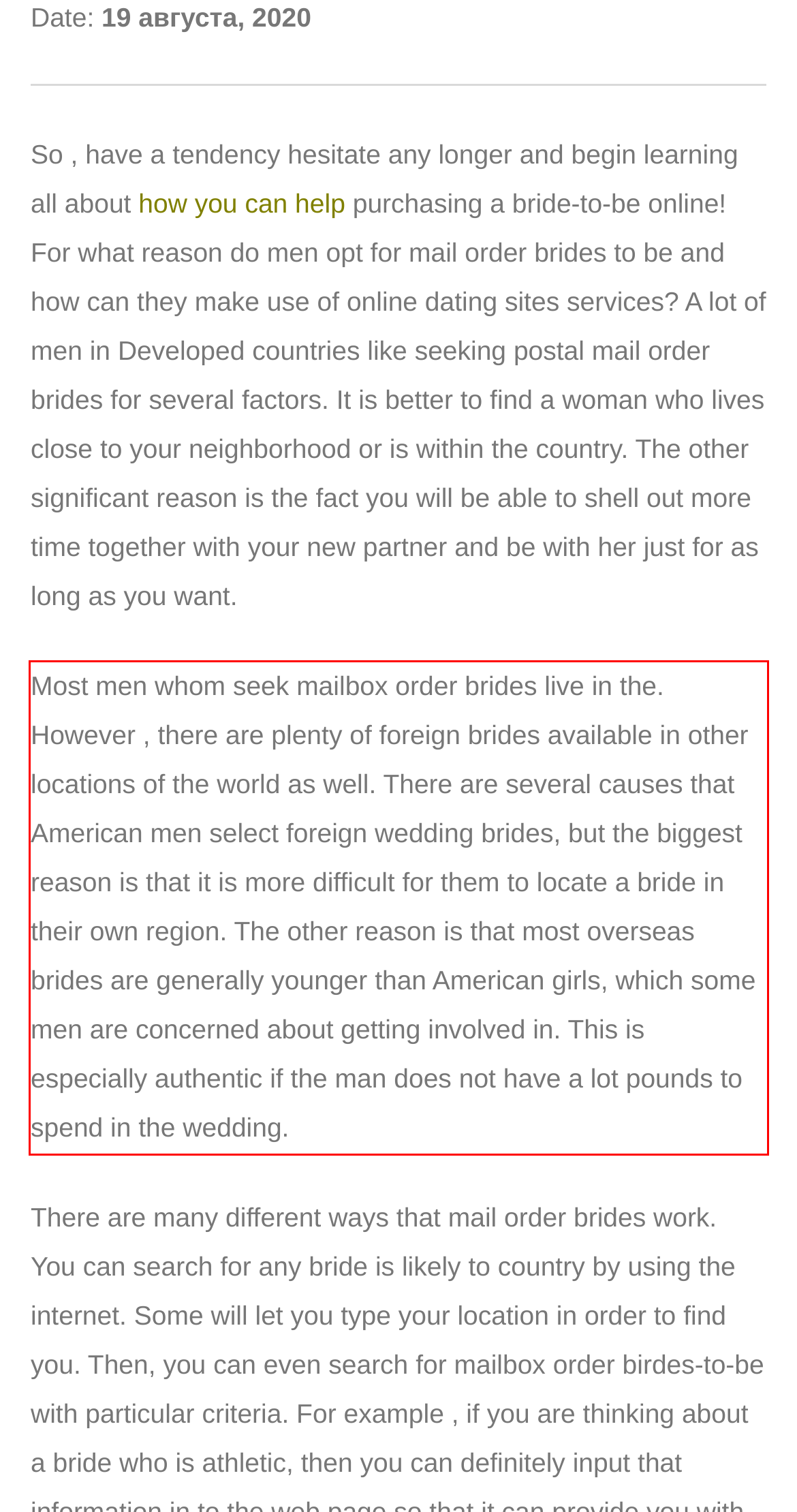Given a webpage screenshot, locate the red bounding box and extract the text content found inside it.

Most men whom seek mailbox order brides live in the. However , there are plenty of foreign brides available in other locations of the world as well. There are several causes that American men select foreign wedding brides, but the biggest reason is that it is more difficult for them to locate a bride in their own region. The other reason is that most overseas brides are generally younger than American girls, which some men are concerned about getting involved in. This is especially authentic if the man does not have a lot pounds to spend in the wedding.